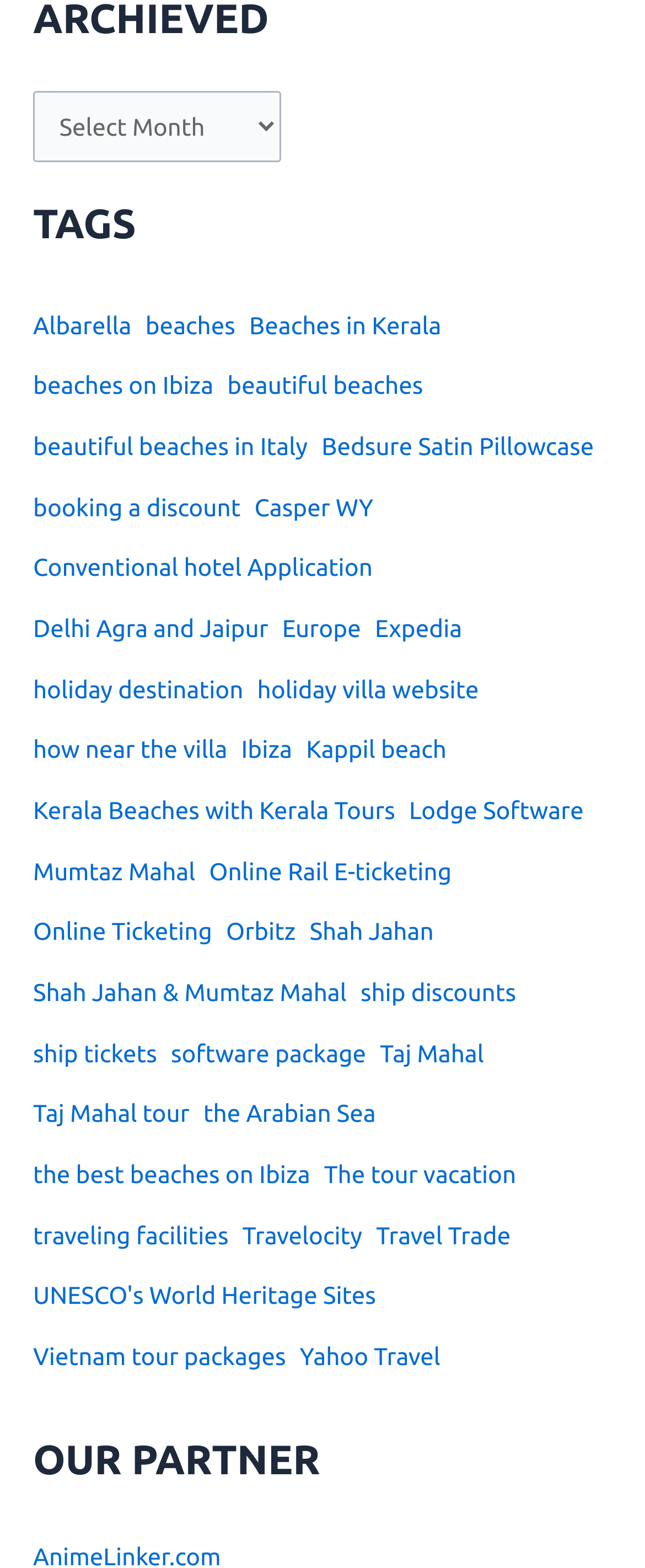What is the vertical position of the 'TAGS' heading?
From the details in the image, provide a complete and detailed answer to the question.

By comparing the y1 and y2 coordinates of the elements, I found that the 'TAGS' heading has a y1 value of 0.123, which is smaller than the y1 values of the links, indicating that it is located above the links.